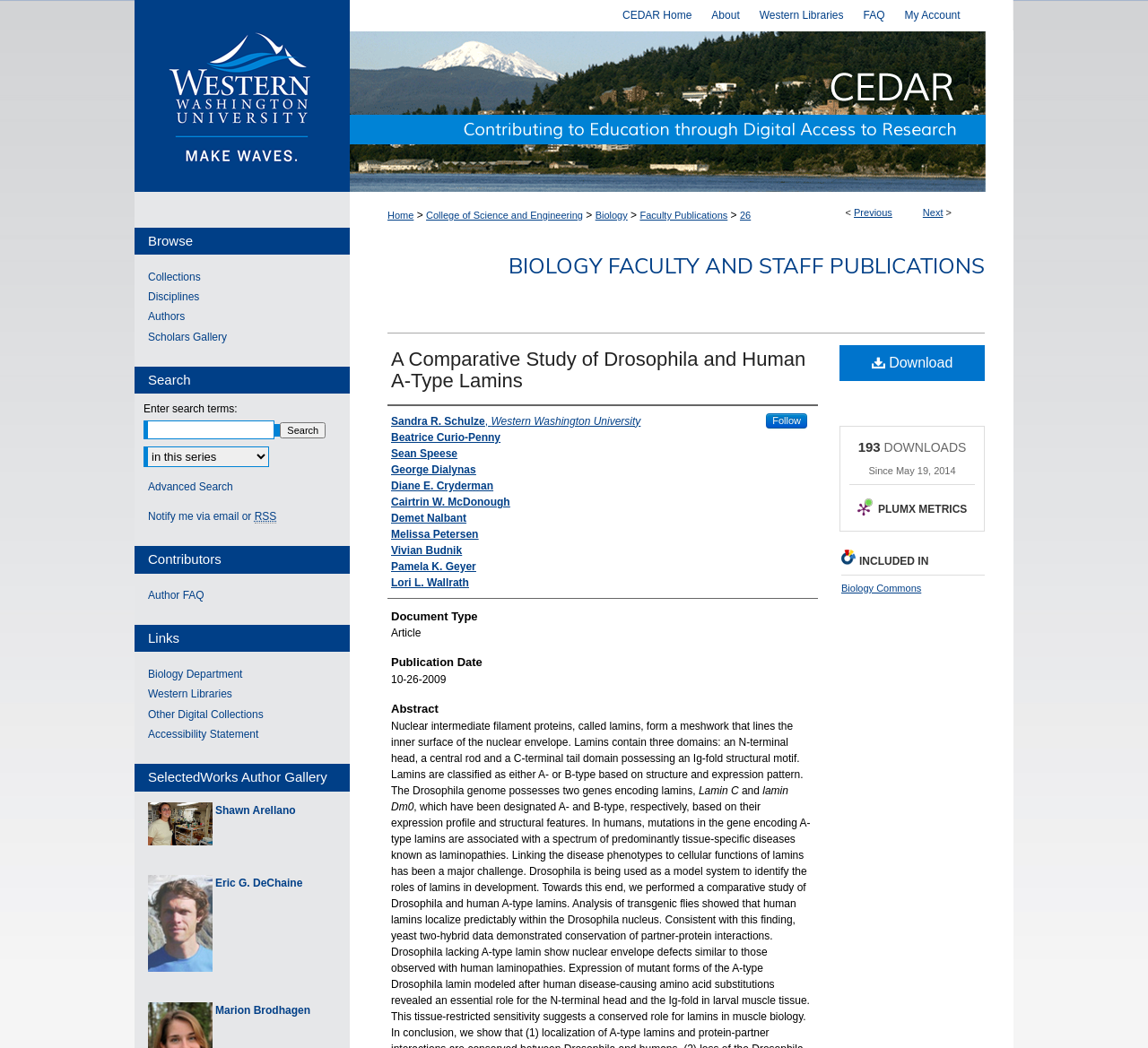Could you determine the bounding box coordinates of the clickable element to complete the instruction: "Download the article"? Provide the coordinates as four float numbers between 0 and 1, i.e., [left, top, right, bottom].

[0.731, 0.329, 0.858, 0.363]